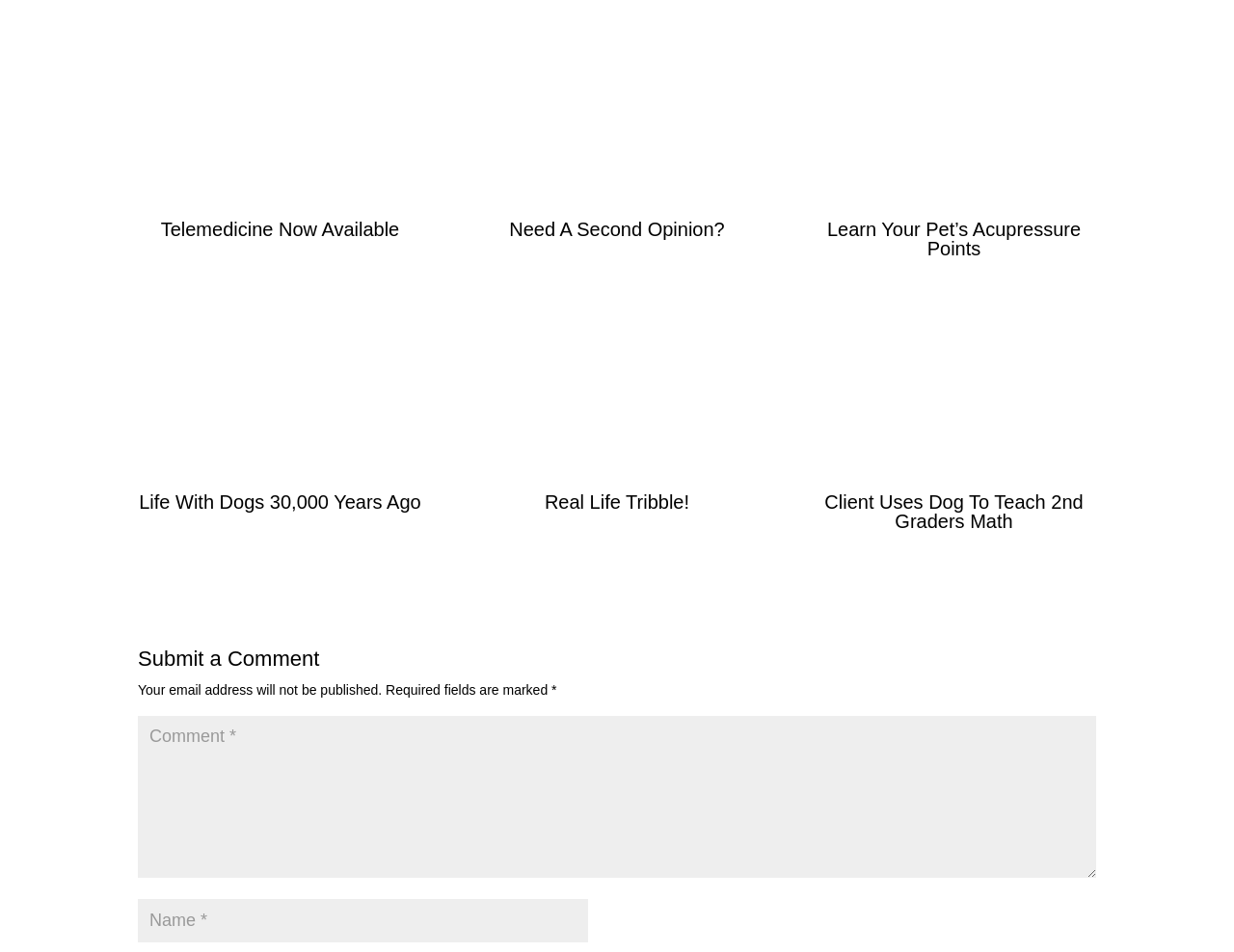Can you find the bounding box coordinates for the element to click on to achieve the instruction: "View the article about a dog with bad skin issues"?

[0.385, 0.195, 0.615, 0.211]